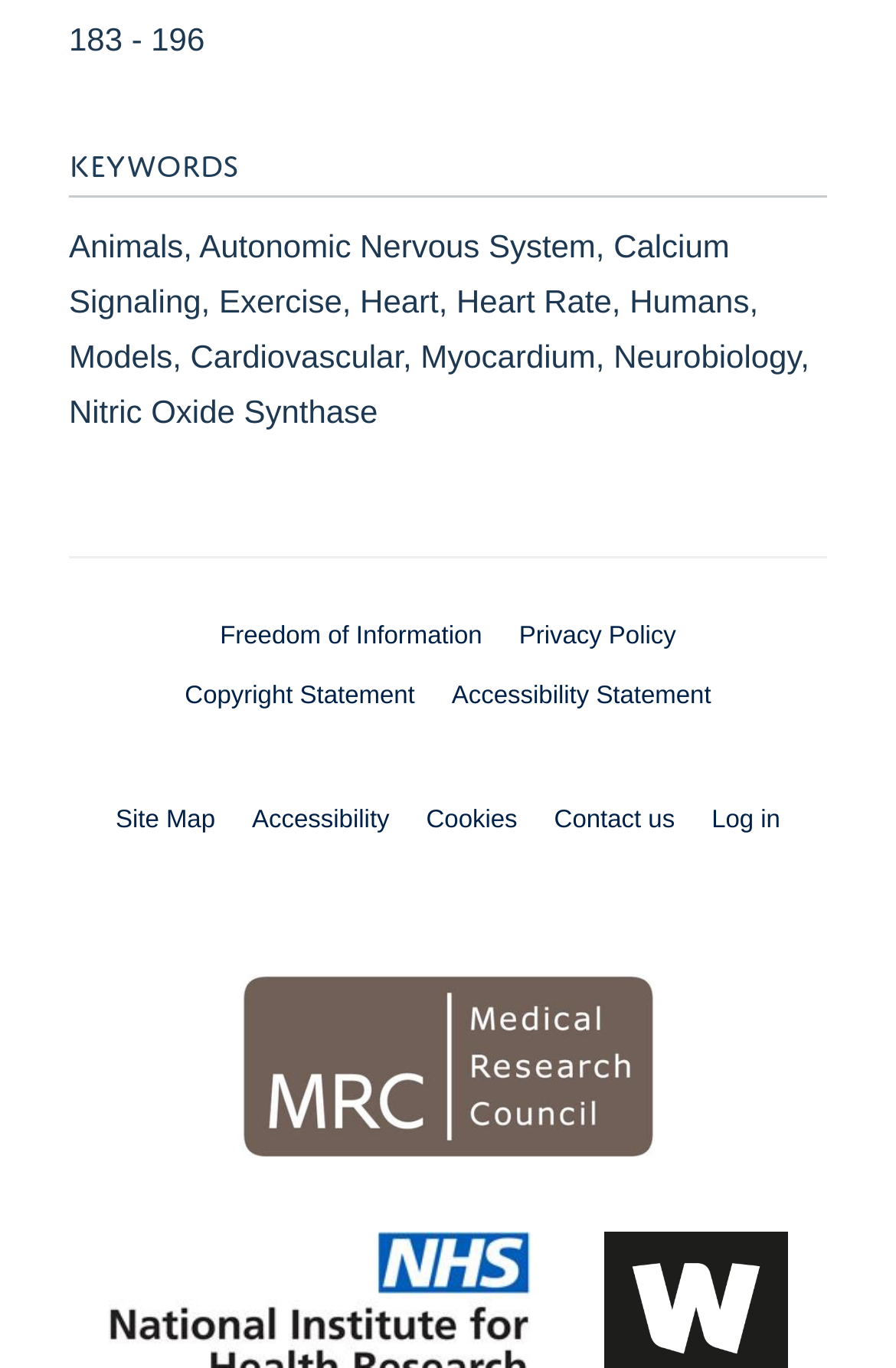What is the first keyword listed?
From the screenshot, provide a brief answer in one word or phrase.

Animals